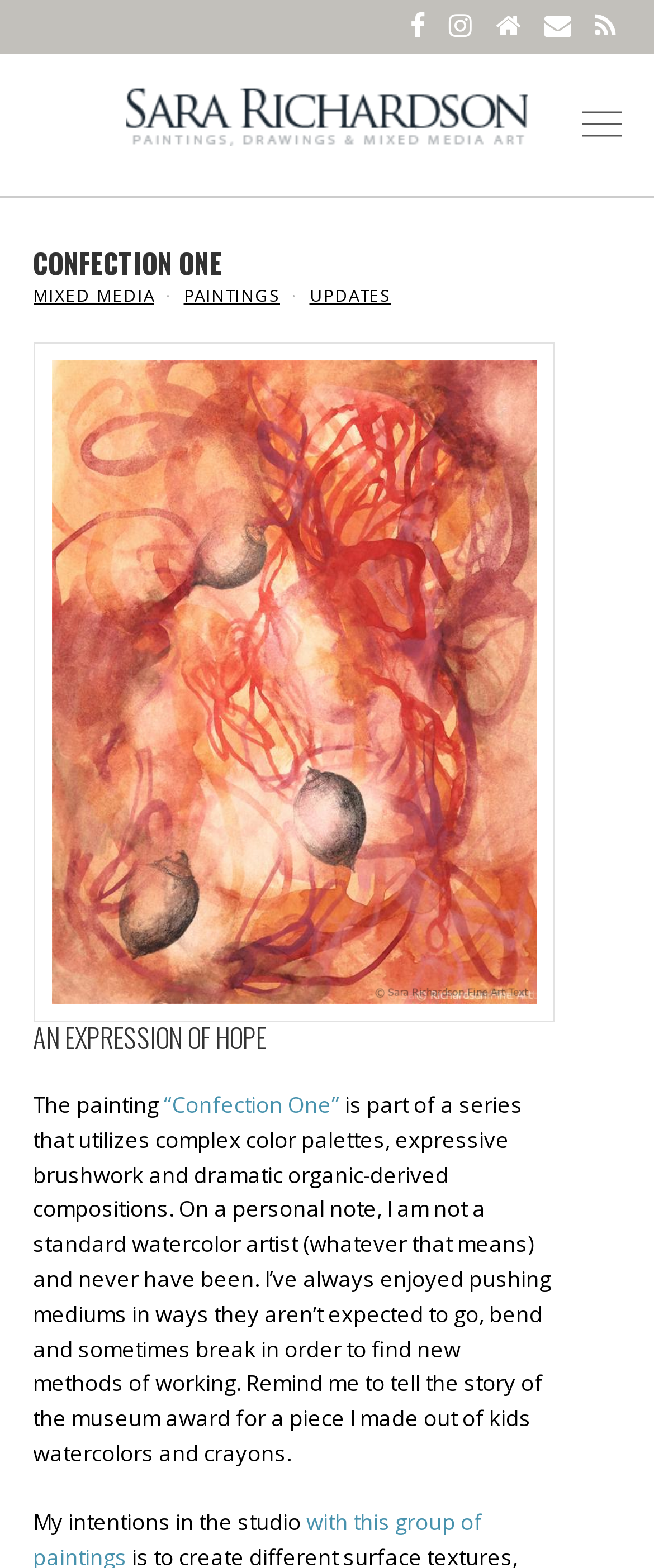Give the bounding box coordinates for this UI element: "“Confection One”". The coordinates should be four float numbers between 0 and 1, arranged as [left, top, right, bottom].

[0.25, 0.695, 0.519, 0.714]